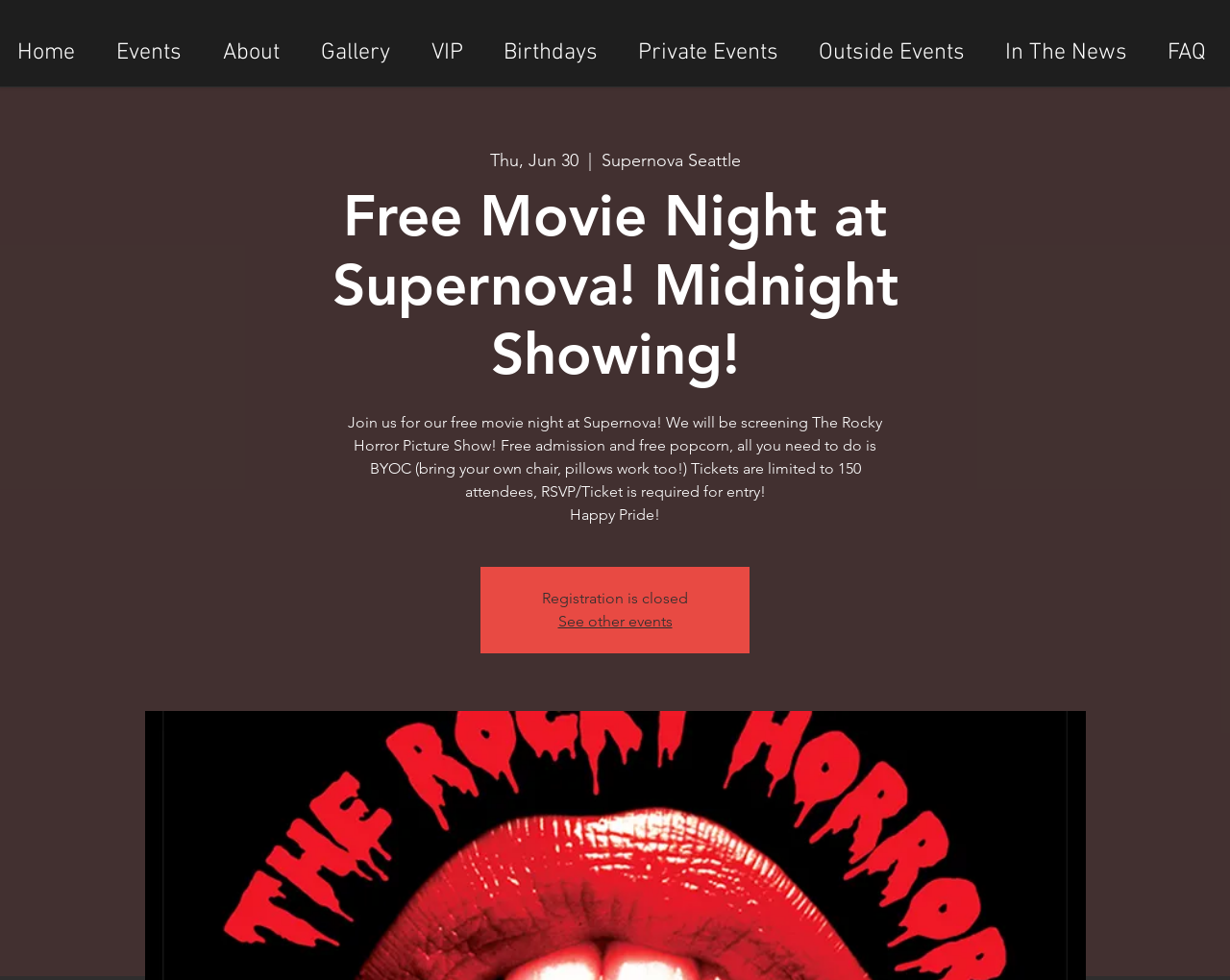Respond concisely with one word or phrase to the following query:
What is being screened at the event?

The Rocky Horror Picture Show